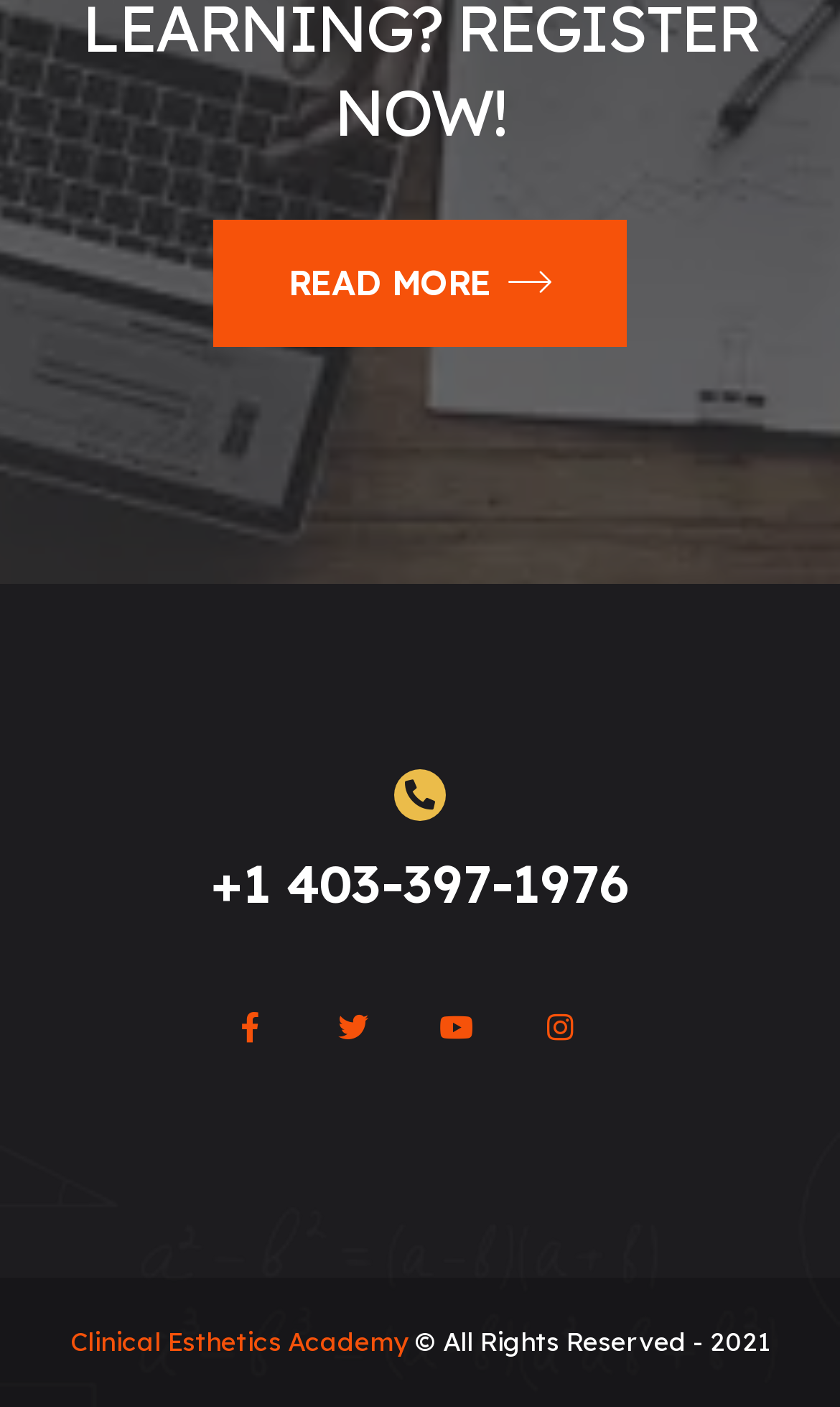For the following element description, predict the bounding box coordinates in the format (top-left x, top-left y, bottom-right x, bottom-right y). All values should be floating point numbers between 0 and 1. Description: Clinical Esthetics Academy

[0.083, 0.942, 0.486, 0.964]